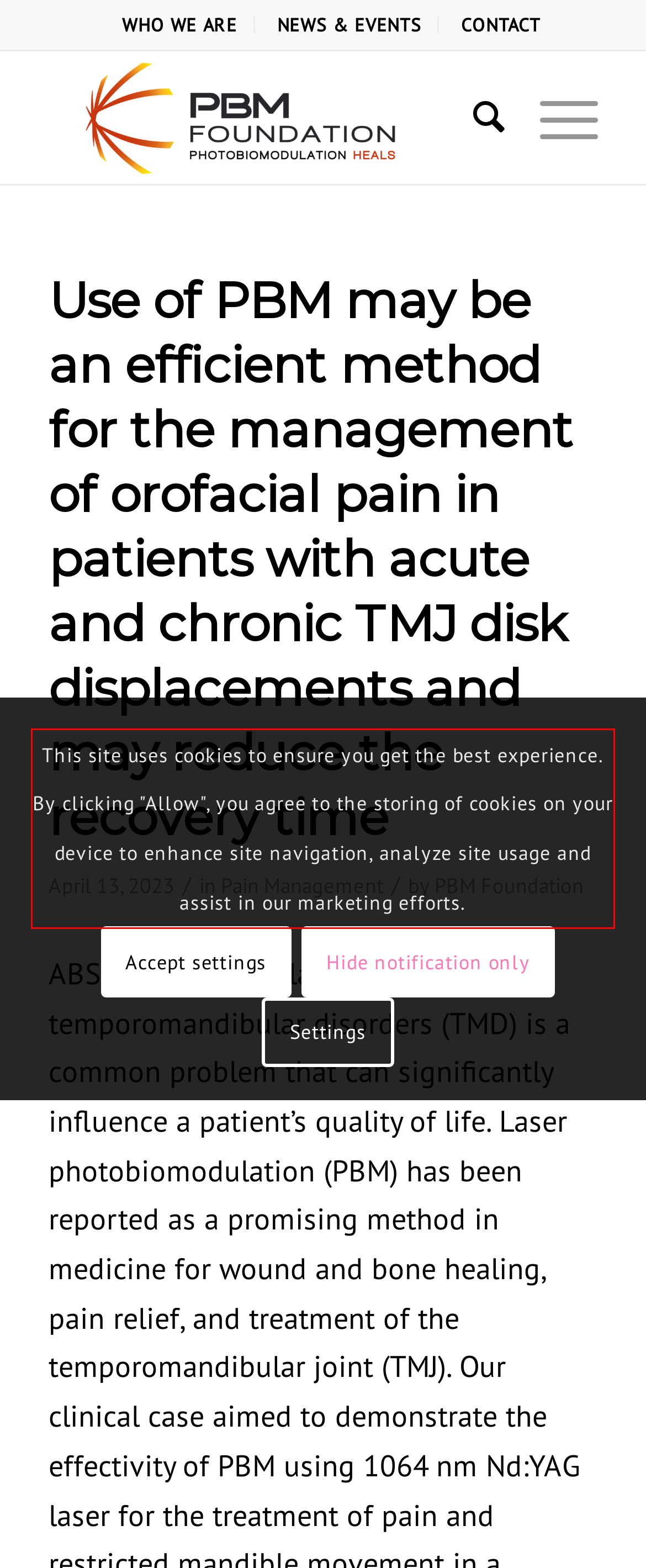Observe the screenshot of the webpage that includes a red rectangle bounding box. Conduct OCR on the content inside this red bounding box and generate the text.

This site uses cookies to ensure you get the best experience. By clicking "Allow", you agree to the storing of cookies on your device to enhance site navigation, analyze site usage and assist in our marketing efforts.